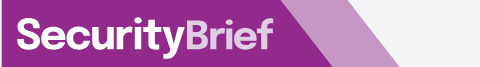Generate a comprehensive caption that describes the image.

The image features the logo of "SecurityBrief Asia," prominently displayed with a vibrant purple background. The logo itself is designed in a clean, modern font that emphasizes the brand's identity in the cybersecurity and technology sector. It underscores the platform's focus on providing technology news and insights specifically tailored for Chief Information Security Officers (CISOs) and decision-makers in cybersecurity. This visual representation is pivotal in conveying the essence of SecurityBrief Asia as a trusted source of information in the tech landscape.